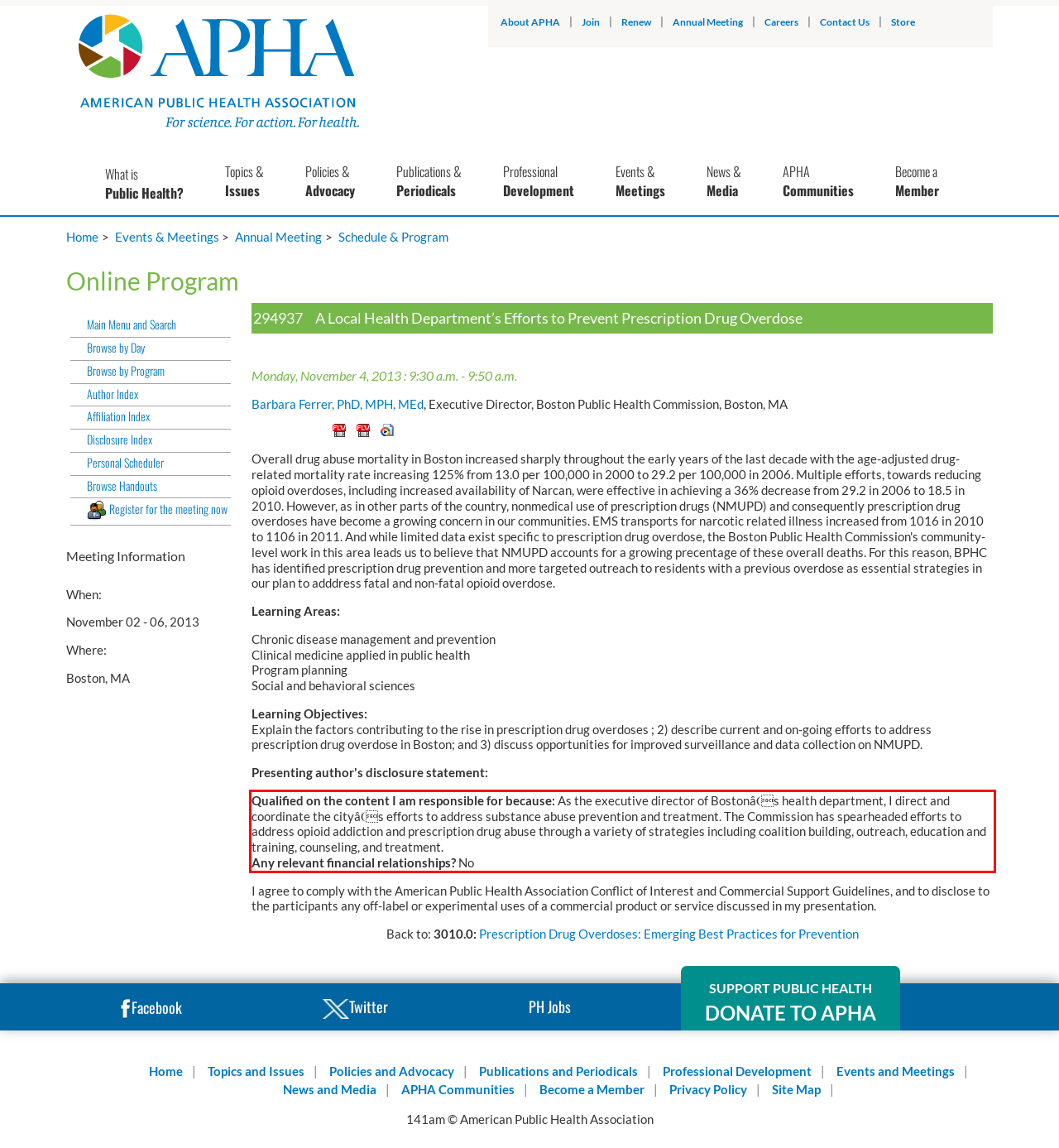Examine the screenshot of the webpage, locate the red bounding box, and generate the text contained within it.

Qualified on the content I am responsible for because: As the executive director of Bostonâs health department, I direct and coordinate the cityâs efforts to address substance abuse prevention and treatment. The Commission has spearheaded efforts to address opioid addiction and prescription drug abuse through a variety of strategies including coalition building, outreach, education and training, counseling, and treatment. Any relevant financial relationships? No